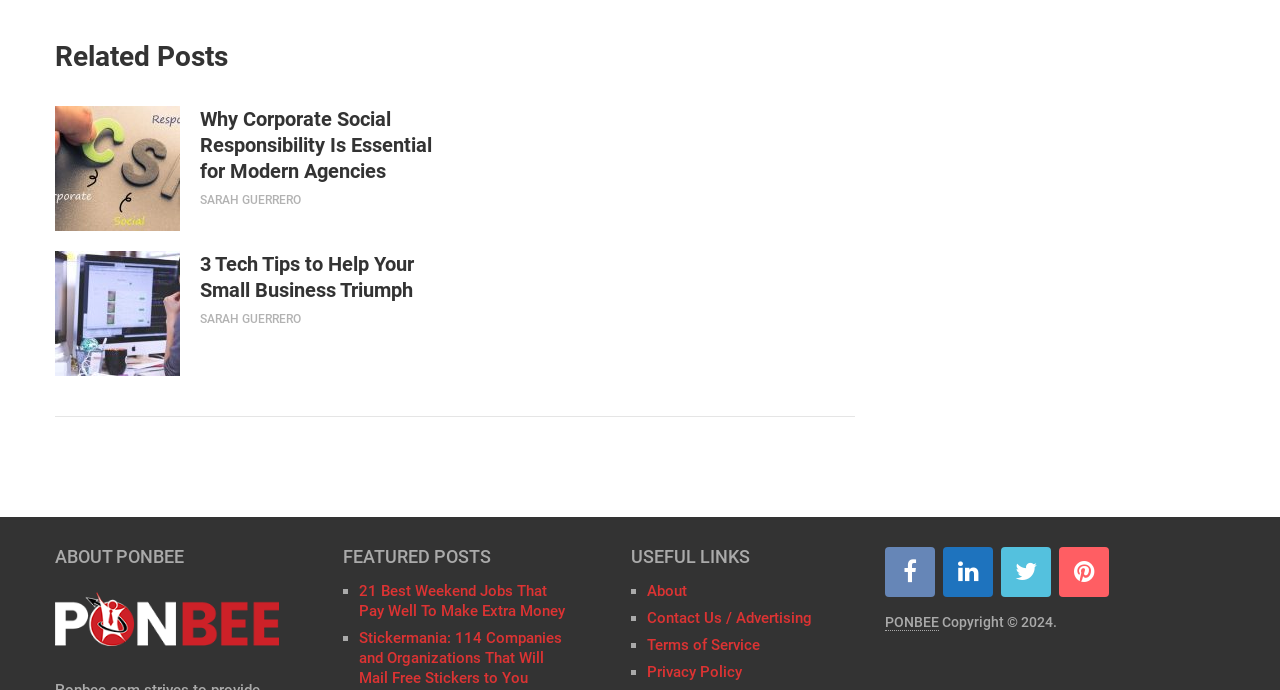Use the details in the image to answer the question thoroughly: 
How many featured posts are listed?

The featured posts are listed under the heading 'FEATURED POSTS' and are identified by the link elements with IDs 215 and 217. There are two featured posts listed.